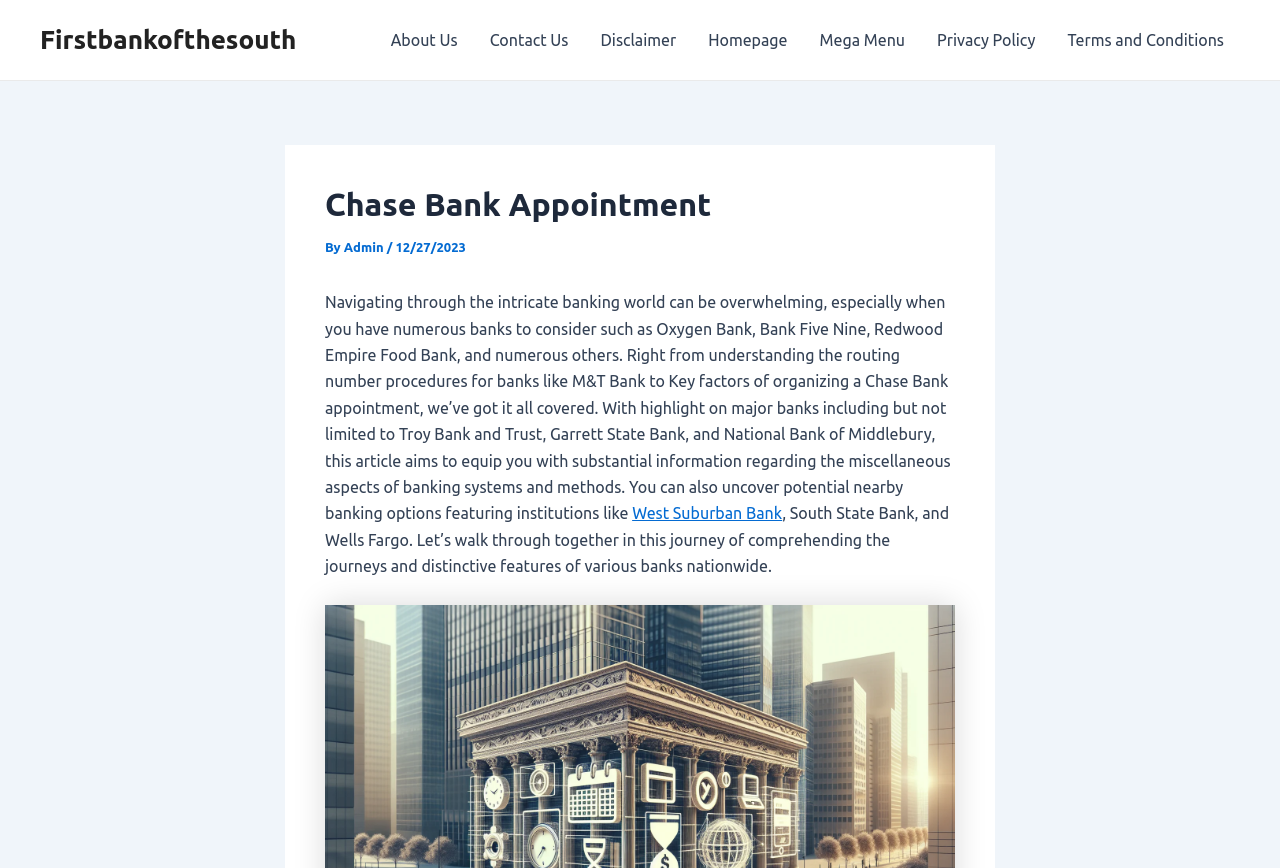Locate the UI element described by Admin in the provided webpage screenshot. Return the bounding box coordinates in the format (top-left x, top-left y, bottom-right x, bottom-right y), ensuring all values are between 0 and 1.

[0.269, 0.277, 0.302, 0.293]